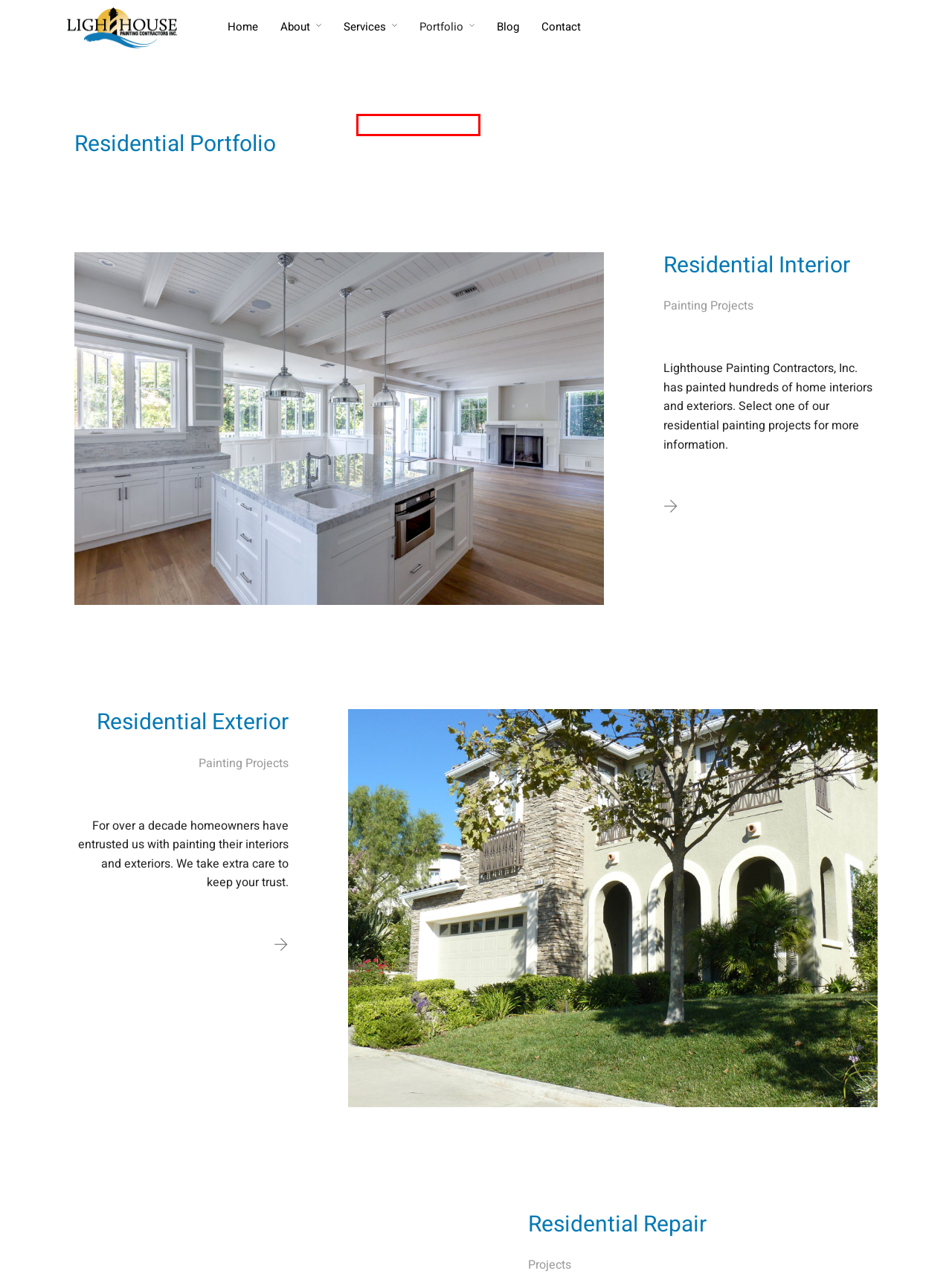You are looking at a webpage screenshot with a red bounding box around an element. Pick the description that best matches the new webpage after interacting with the element in the red bounding box. The possible descriptions are:
A. Contact - Lighthouse Painting Contractors
B. Portfolio Residential Interiors - Lighthouse Painting Contractors
C. Services - Lighthouse Painting Contractors
D. Water Damaged Drywall Painting - Lighthouse Painting Contractors
E. Wood Repair - Lighthouse Painting Contractors
F. Portfolio Moulding Installation - Lighthouse Painting Contractors
G. Portfolio Wood Repair & Installation - Lighthouse Painting Contractors
H. Residential Repair - Lighthouse Painting Contractors

D